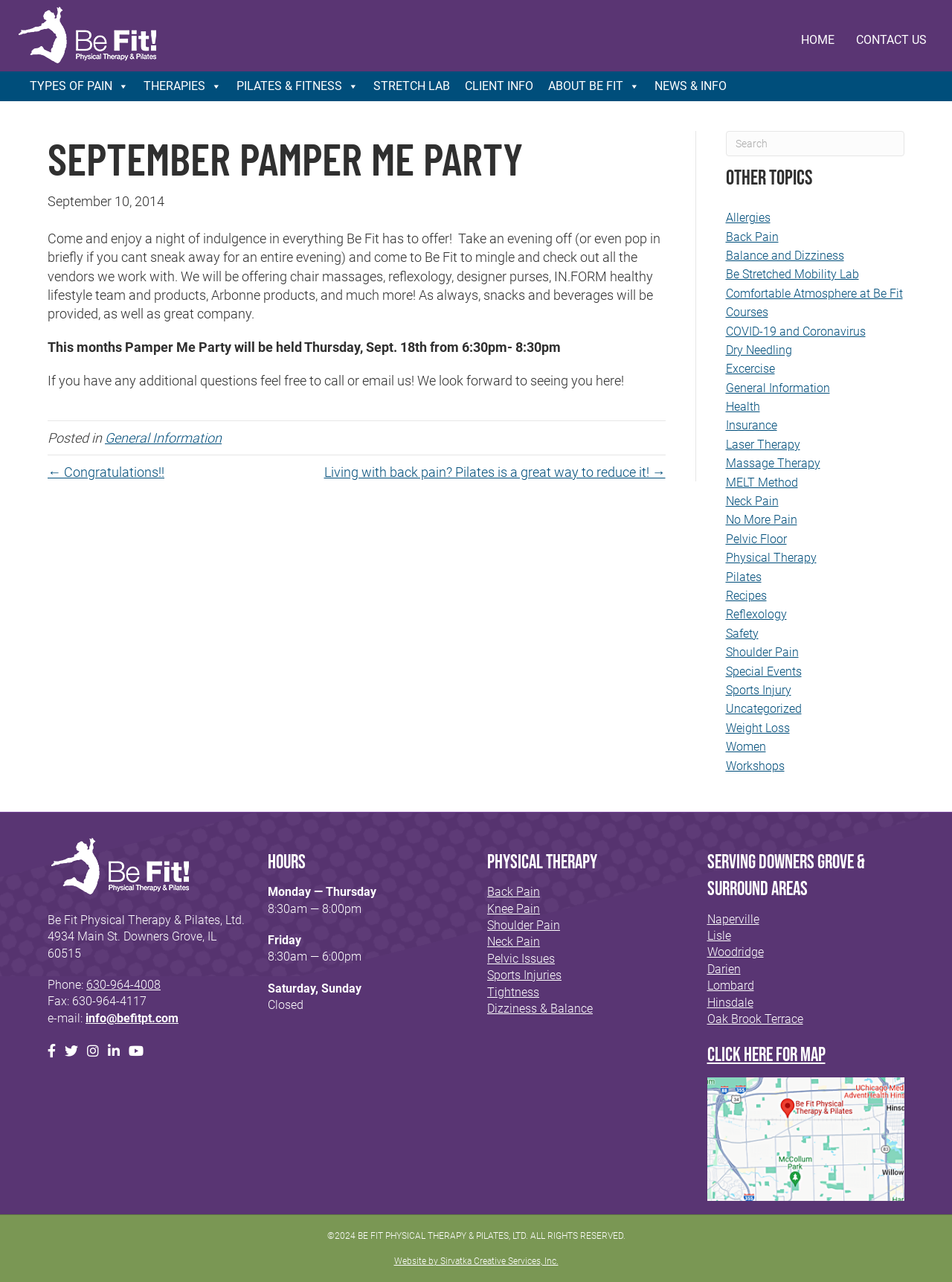Determine the bounding box coordinates of the region to click in order to accomplish the following instruction: "Click on the 'Book Now' link". Provide the coordinates as four float numbers between 0 and 1, specifically [left, top, right, bottom].

None